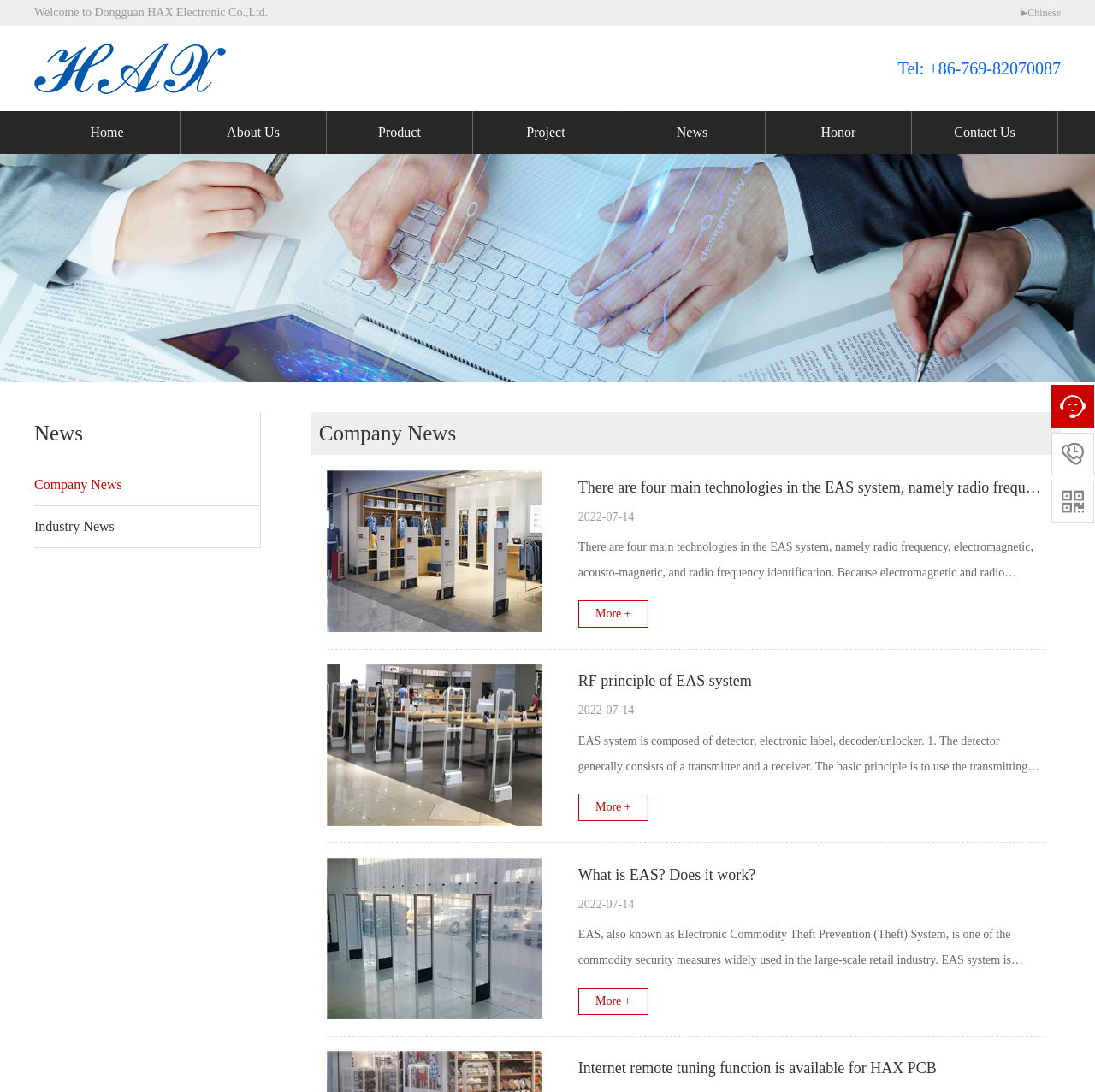How many news articles are displayed on this page?
Using the details from the image, give an elaborate explanation to answer the question.

The news articles can be found in the link elements with dates, which are '2022-07-14' repeated four times. There are 4 news articles displayed on this page.